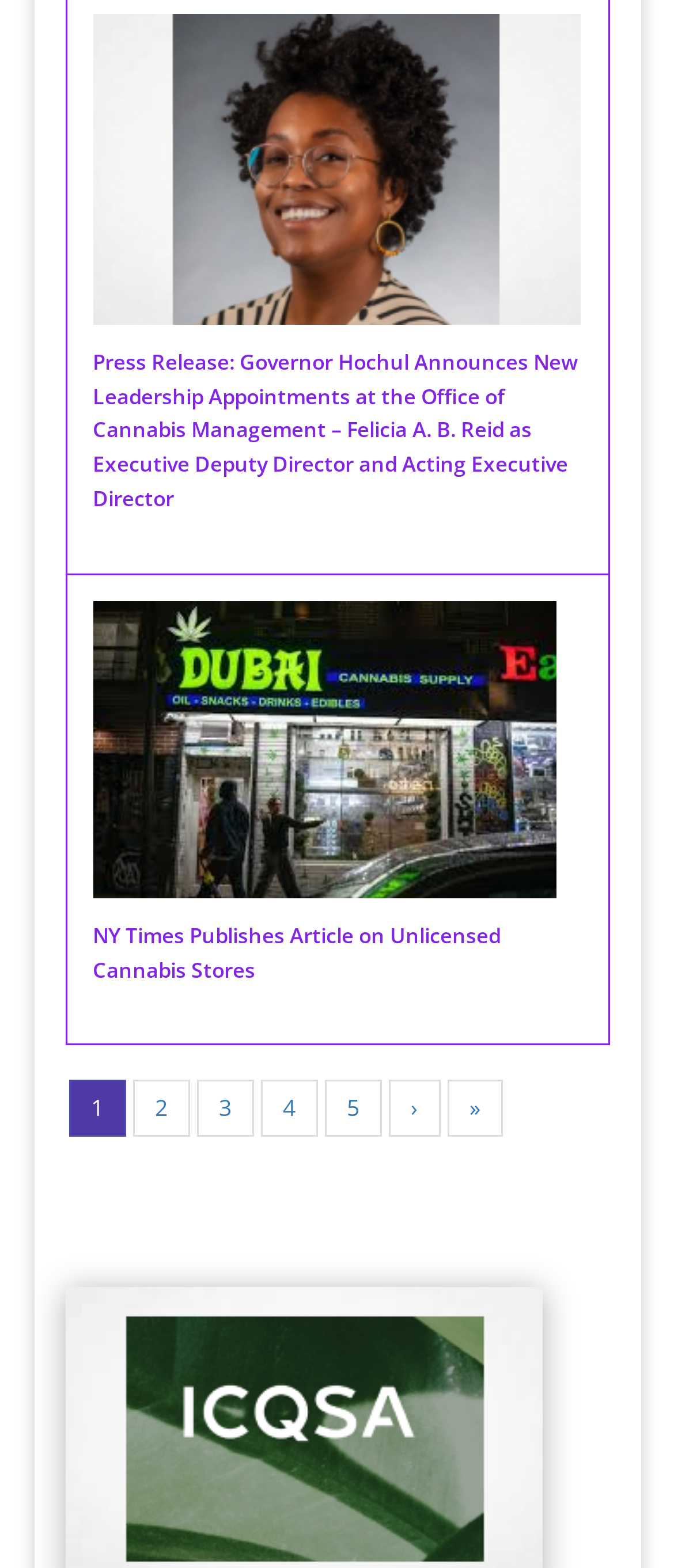Predict the bounding box coordinates of the area that should be clicked to accomplish the following instruction: "go to Nike homepage". The bounding box coordinates should consist of four float numbers between 0 and 1, i.e., [left, top, right, bottom].

None